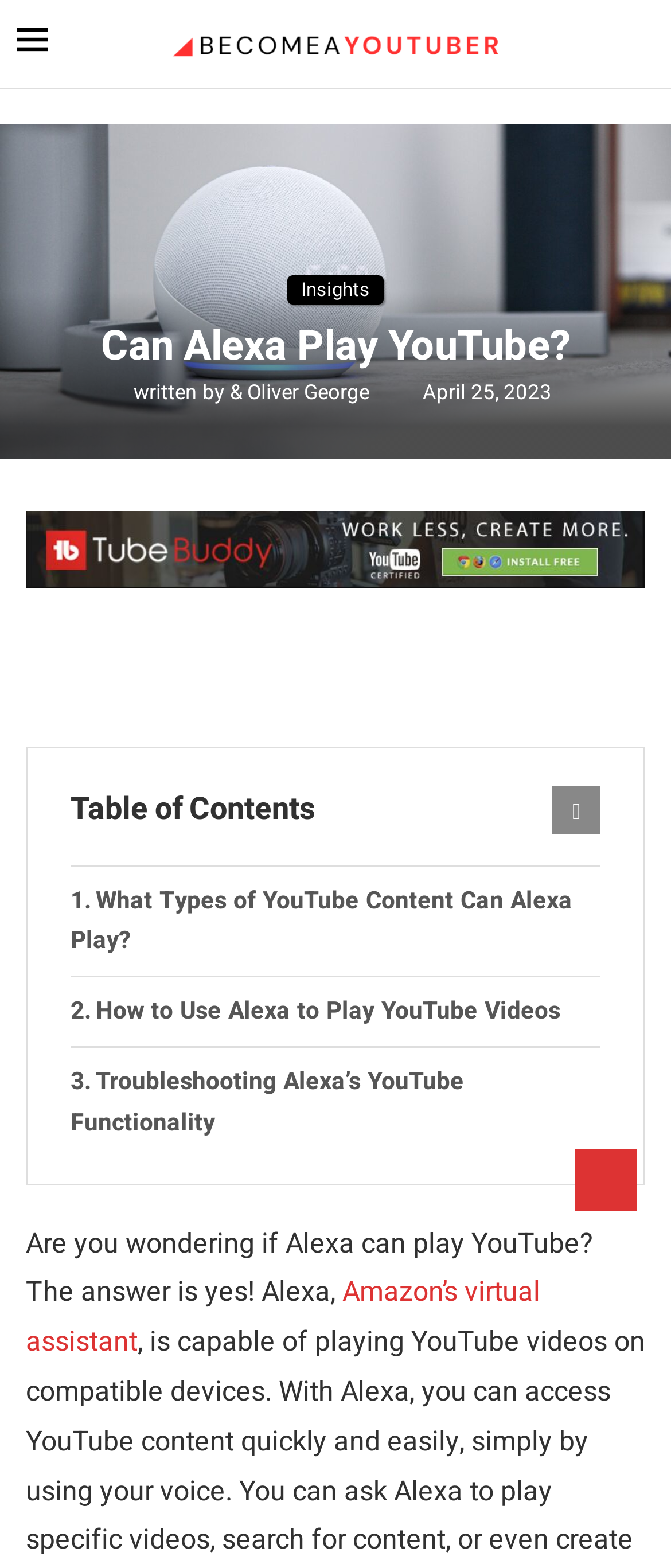Identify and provide the main heading of the webpage.

Can Alexa Play YouTube?